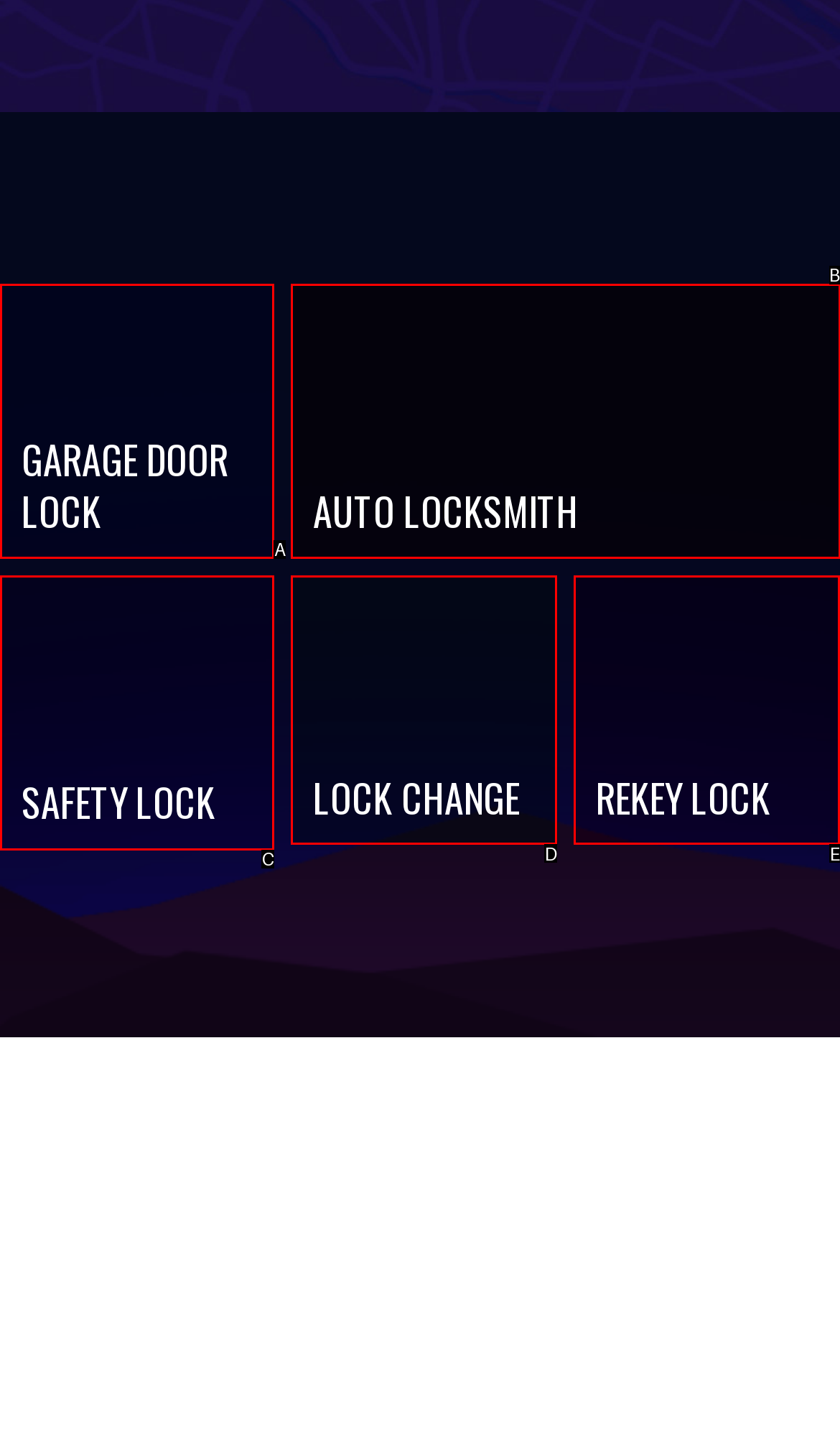Find the HTML element that matches the description: SAFETY LOCK
Respond with the corresponding letter from the choices provided.

C